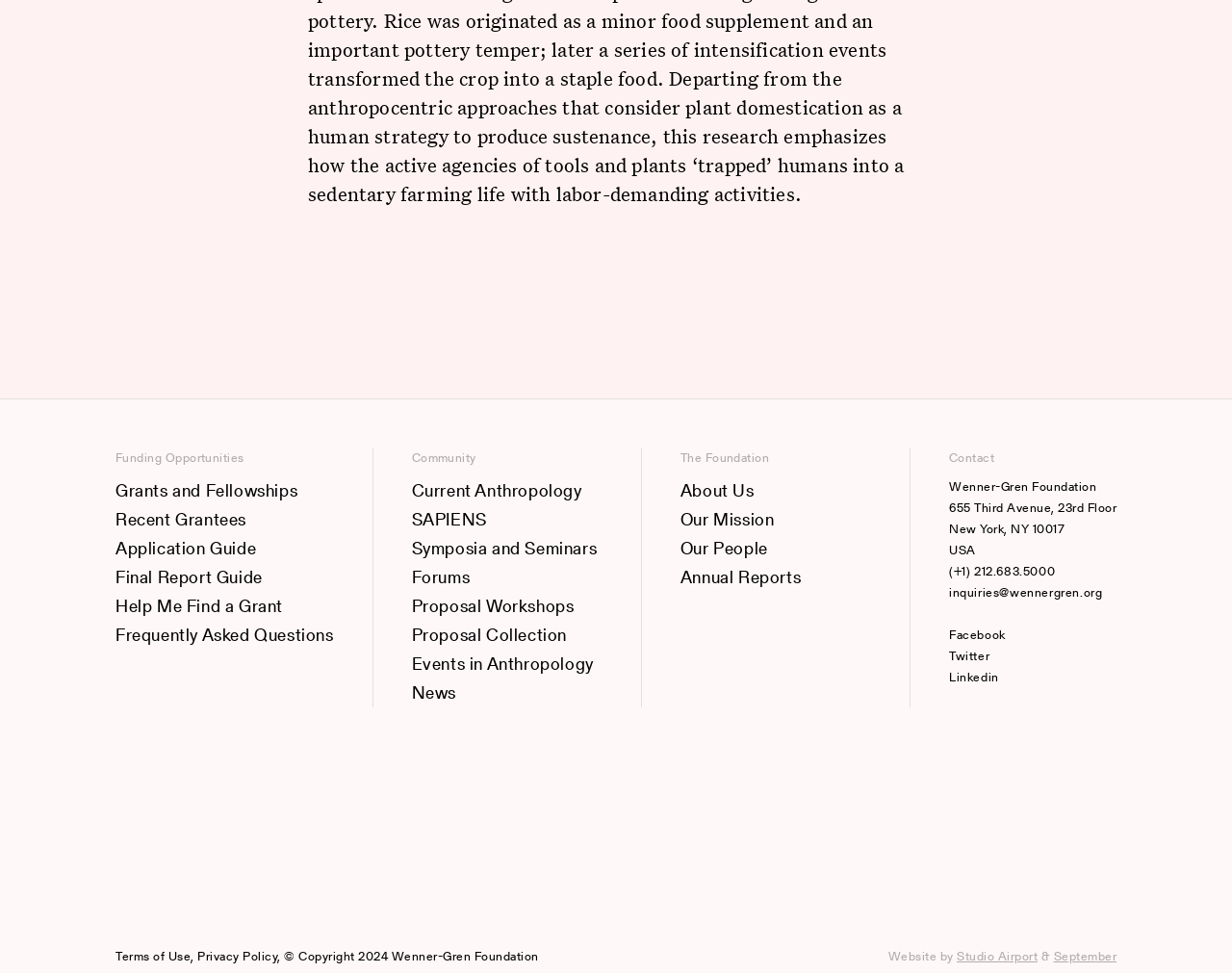Determine the bounding box coordinates of the section I need to click to execute the following instruction: "Click on Grants and Fellowships". Provide the coordinates as four float numbers between 0 and 1, i.e., [left, top, right, bottom].

[0.094, 0.489, 0.271, 0.519]